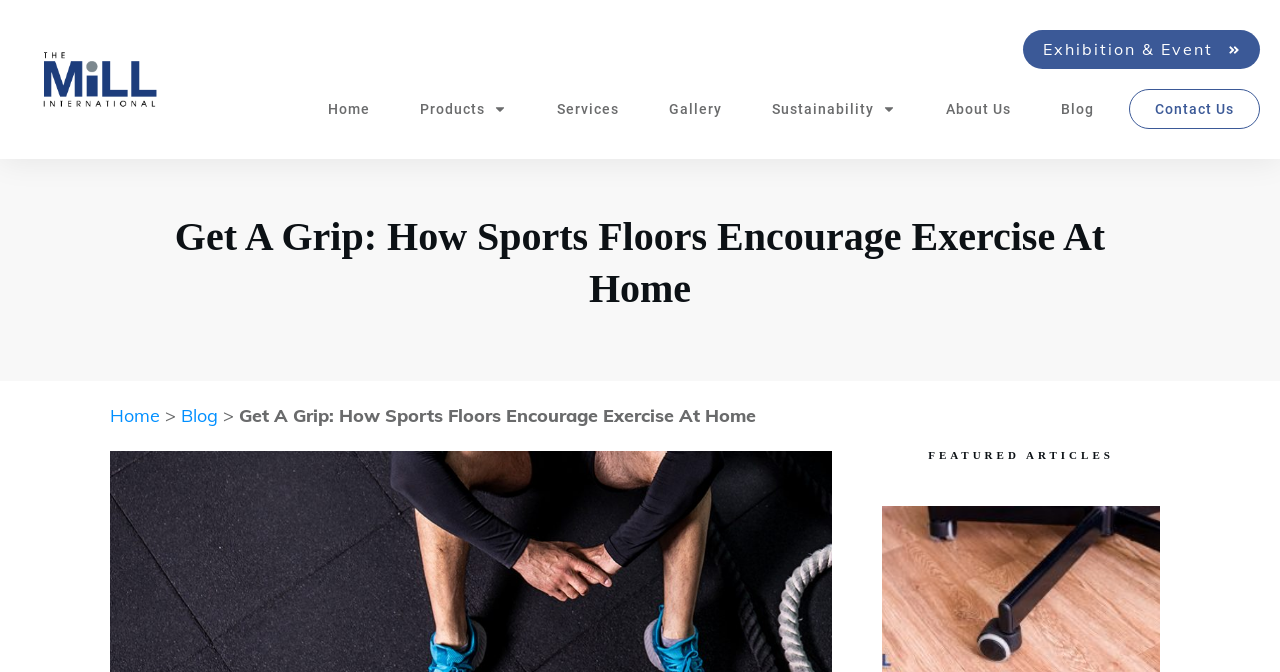What is the topic of the featured article?
Refer to the image and provide a one-word or short phrase answer.

Sports Floors